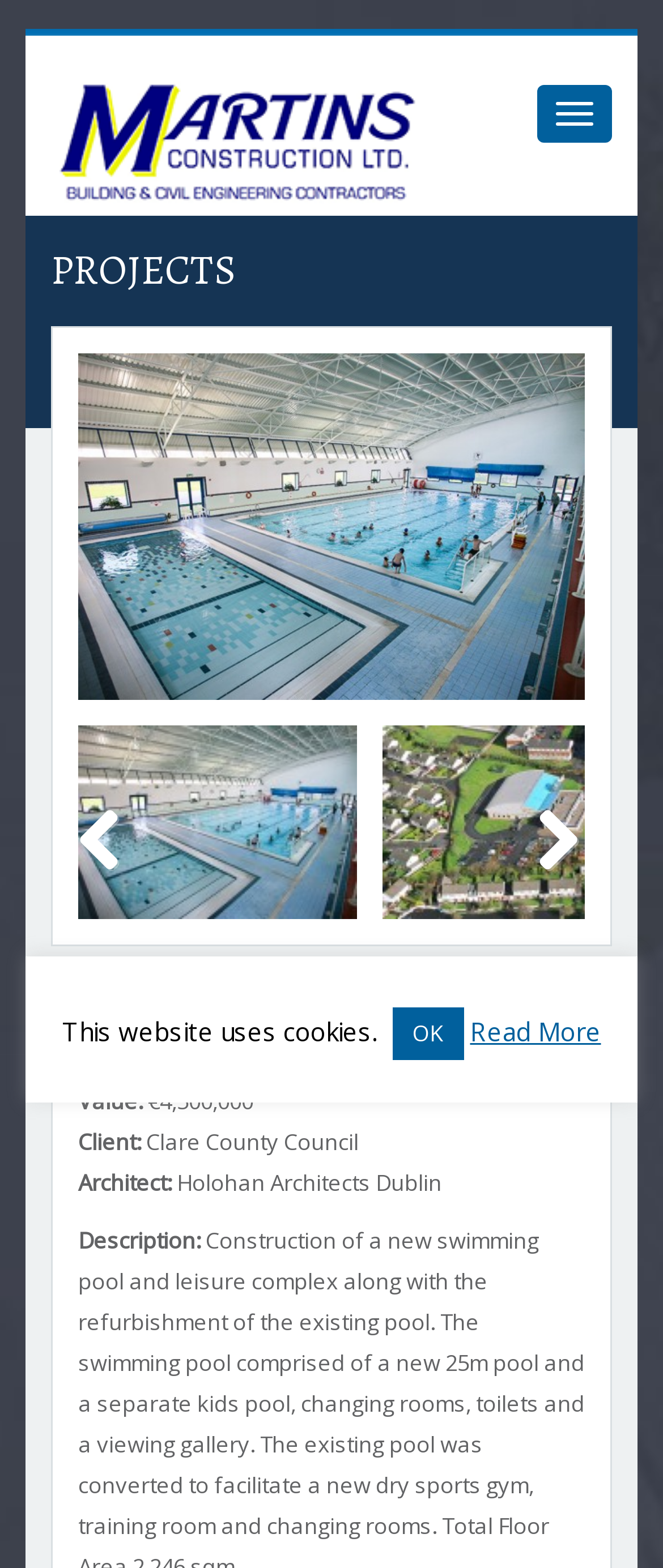Find the UI element described as: "parent_node: Toggle navigation" and predict its bounding box coordinates. Ensure the coordinates are four float numbers between 0 and 1, [left, top, right, bottom].

[0.077, 0.079, 0.638, 0.1]